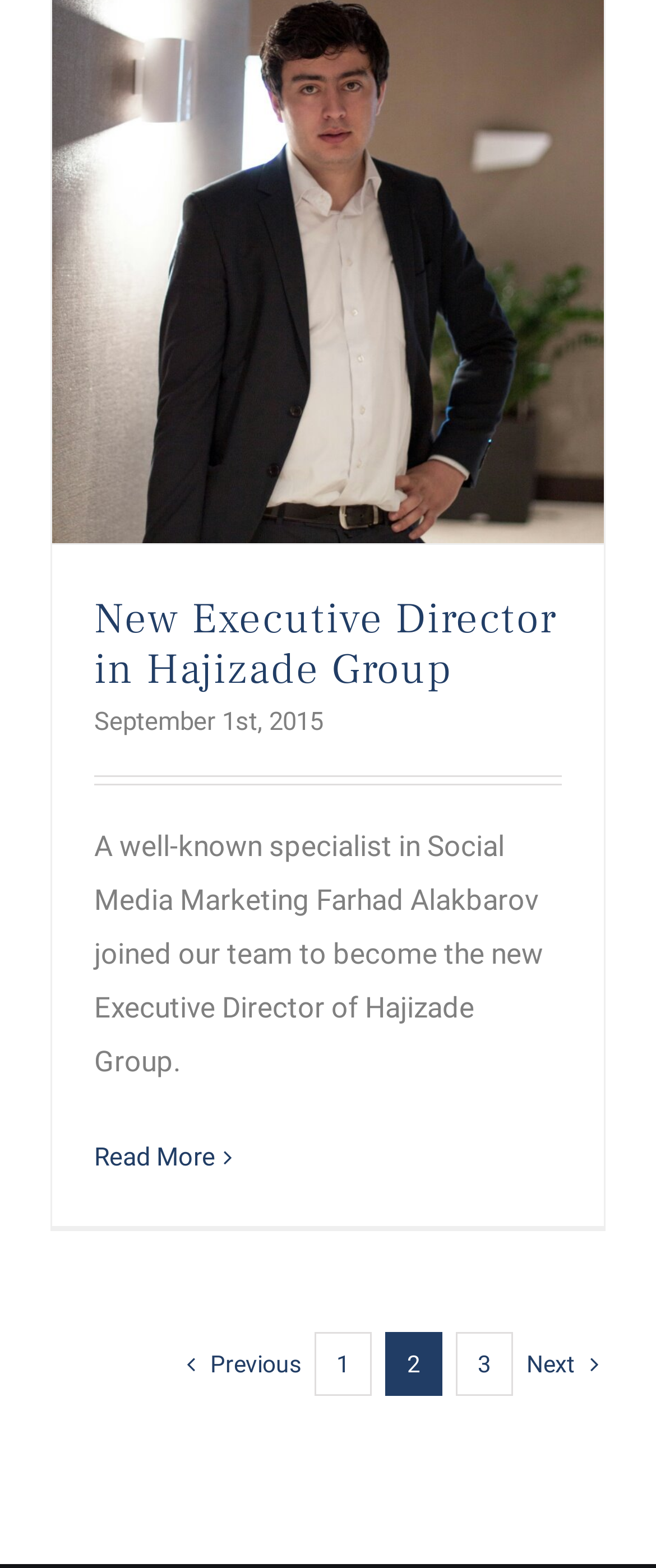Answer this question using a single word or a brief phrase:
When was the news article published?

September 1st, 2015